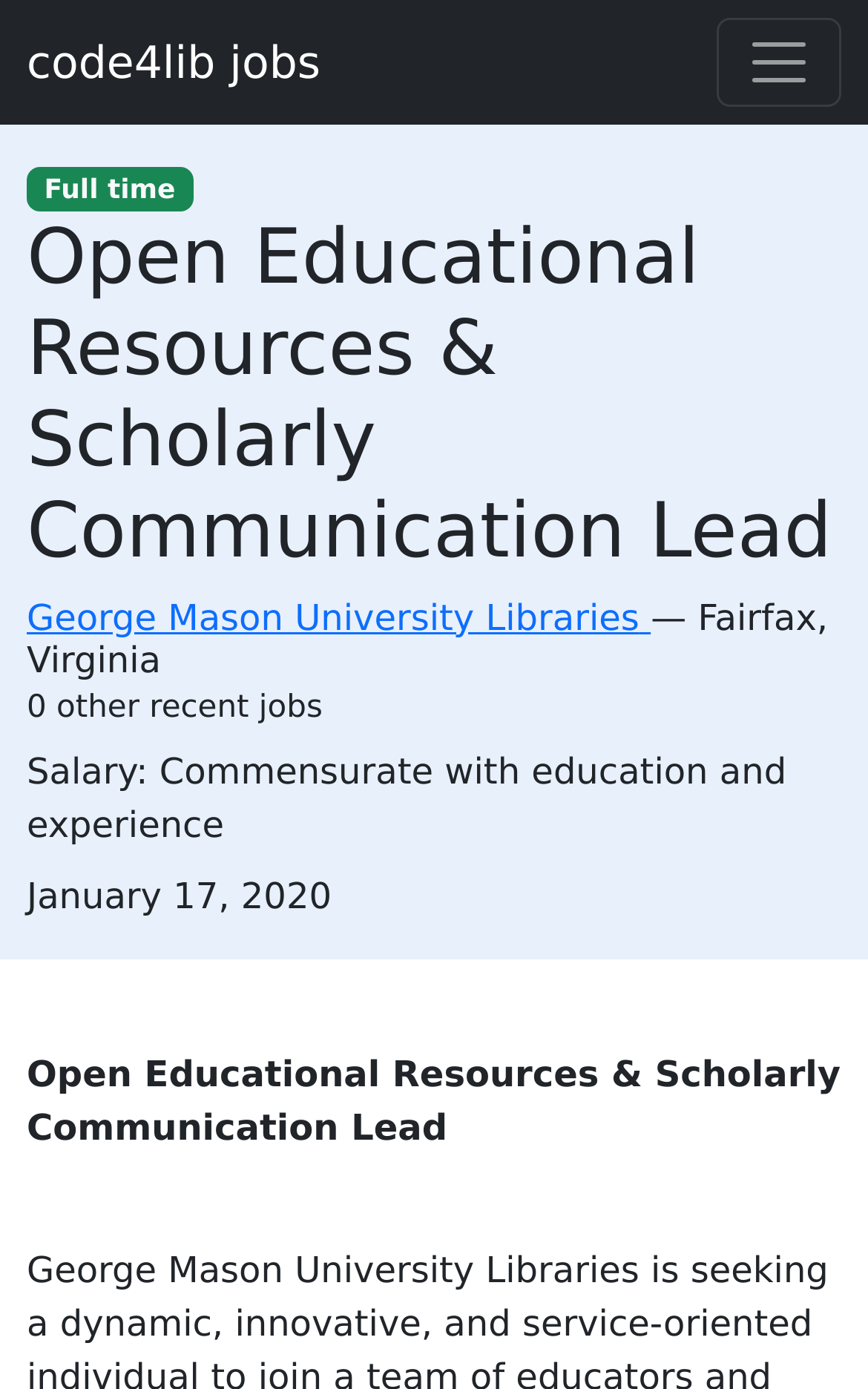Give a one-word or short phrase answer to the question: 
What type of job is this?

Full time